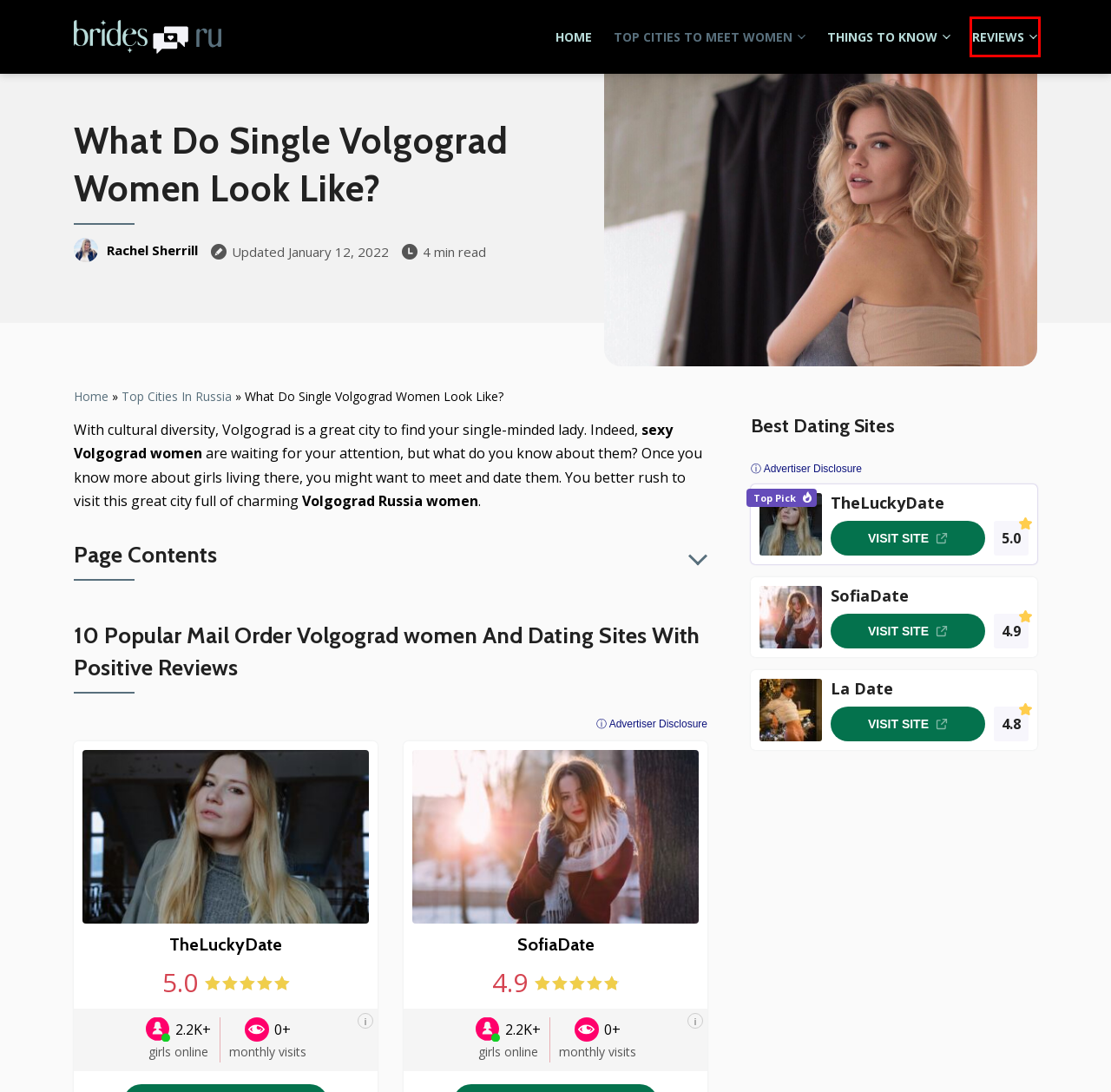Review the screenshot of a webpage that includes a red bounding box. Choose the webpage description that best matches the new webpage displayed after clicking the element within the bounding box. Here are the candidates:
A. Best Online Mail Order Bride And Dating Sites - Comparing Sites
B. St. Petersburg Vs. Moscow Women — Do They Have Anything Similar?
C. Brides-ru.net: Everything About Russian Brides And Online Dating
D. About Us ❤ brides-ru.net
E. Jolly Romance Review: A Closer Look At The Slavic Dating Service
F. Russia Culture Facts To Know Before Starting A Relationship With A Russian Woman
G. Kiss Russian Beauty Reviews - Check The Nuances About Service Quality: UPDATE - May 2024
H. Russian Brides From Novosibirsk — Girls That Have The Warmest Hearts!

A